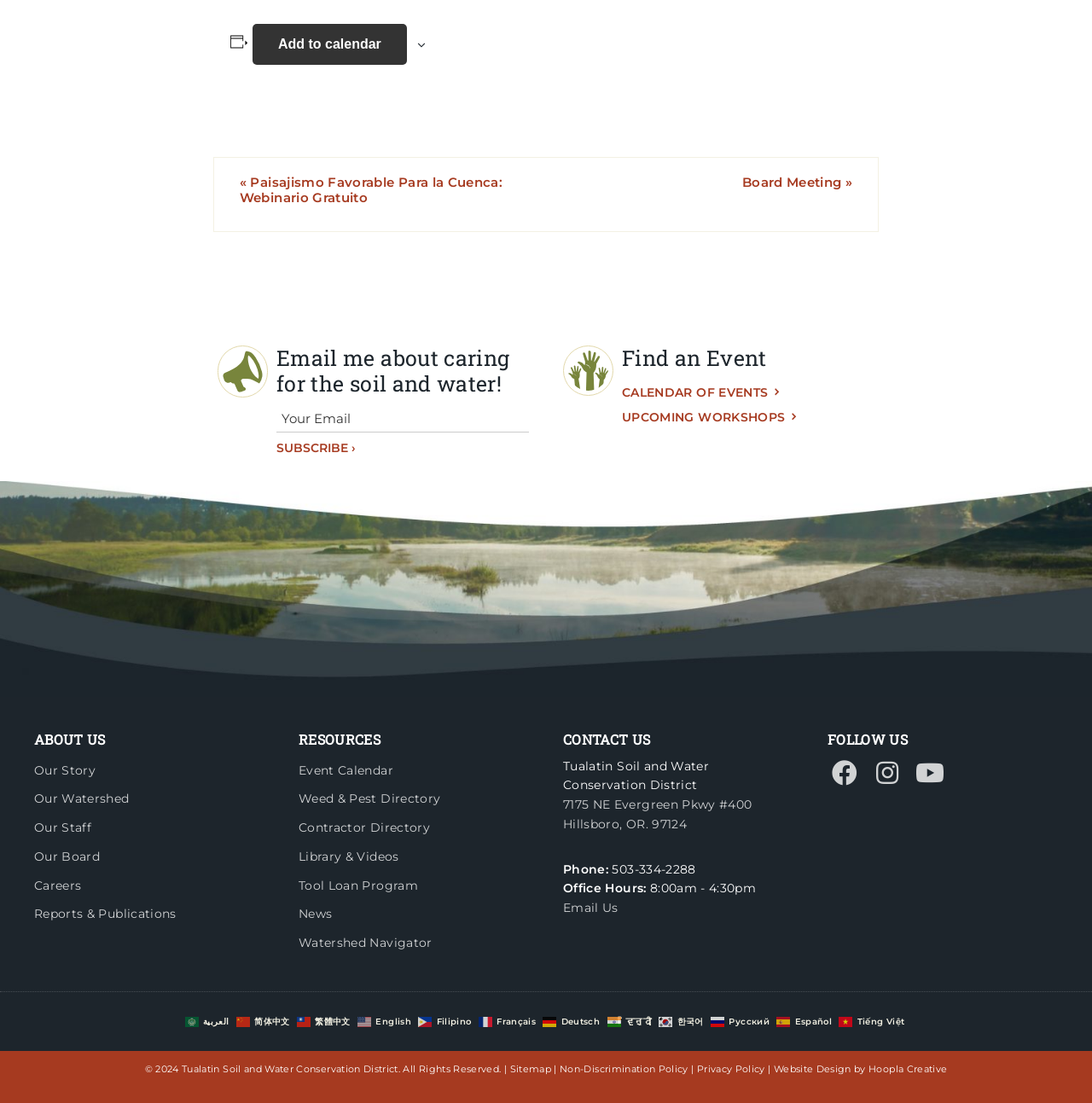What is the purpose of the 'Subscribe ›' button?
Please provide a single word or phrase answer based on the image.

To subscribe to news